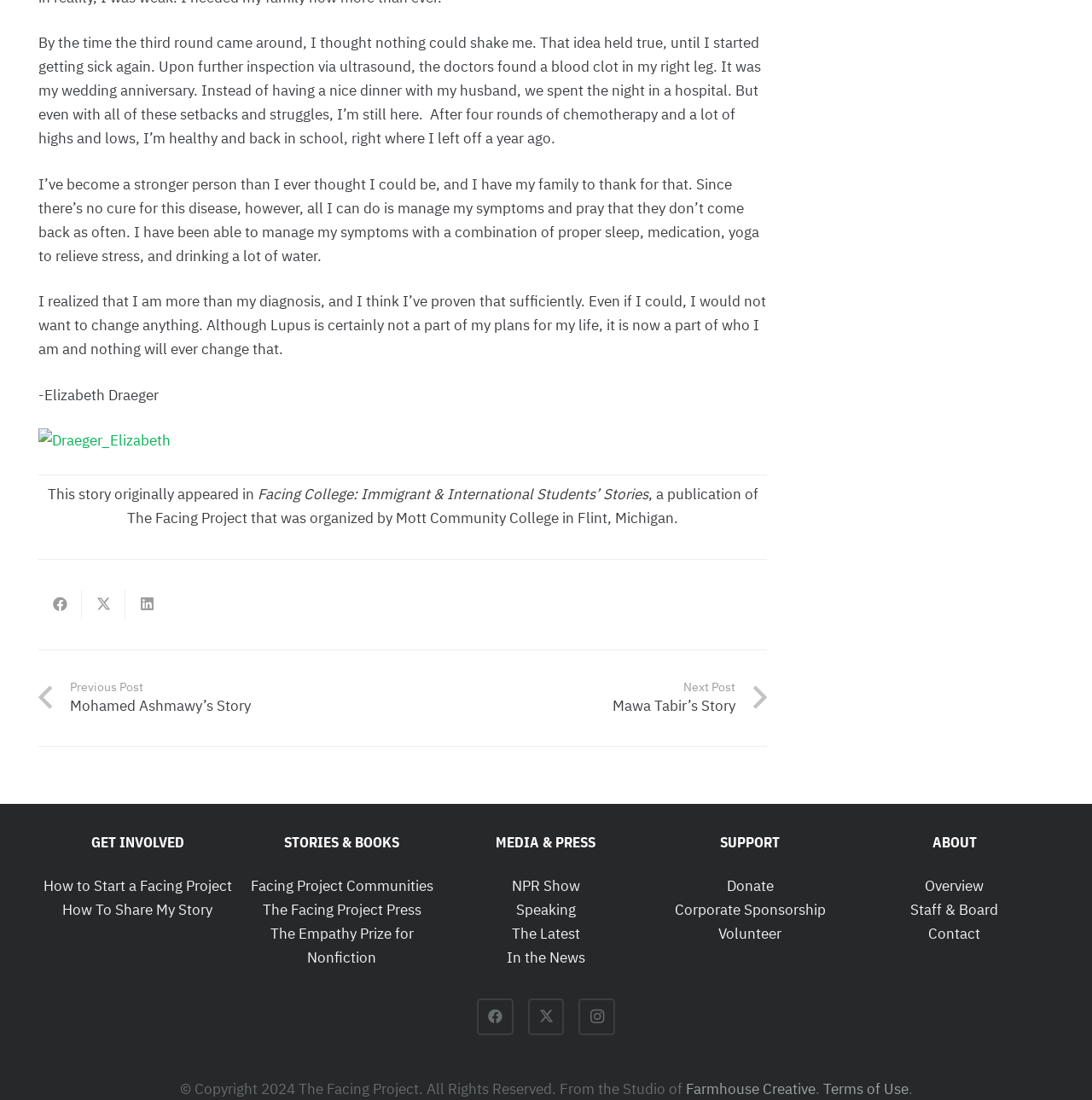Locate the bounding box coordinates of the element I should click to achieve the following instruction: "Read the previous post".

[0.035, 0.616, 0.369, 0.652]